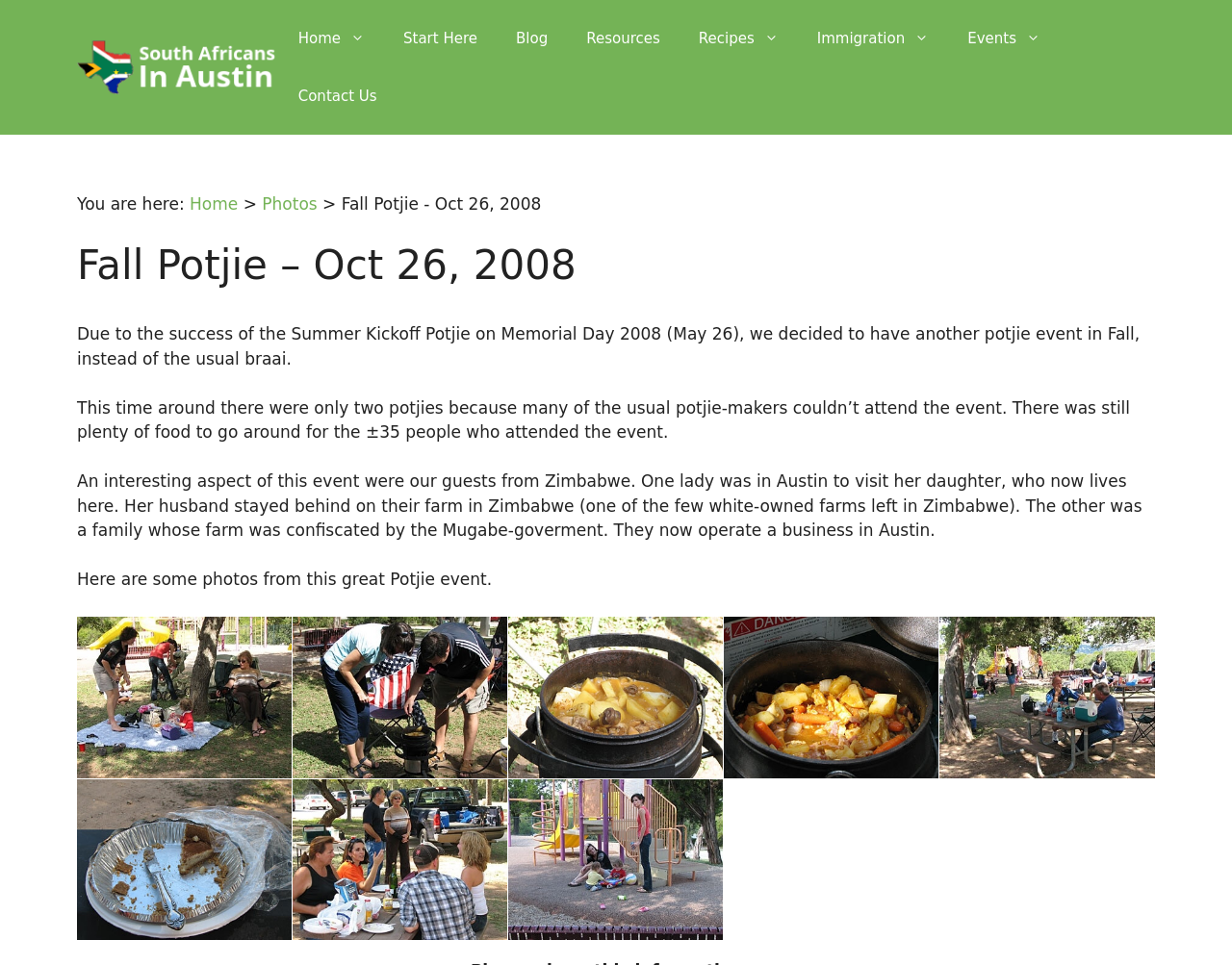Kindly determine the bounding box coordinates for the clickable area to achieve the given instruction: "Visit the About Our Brand page".

None